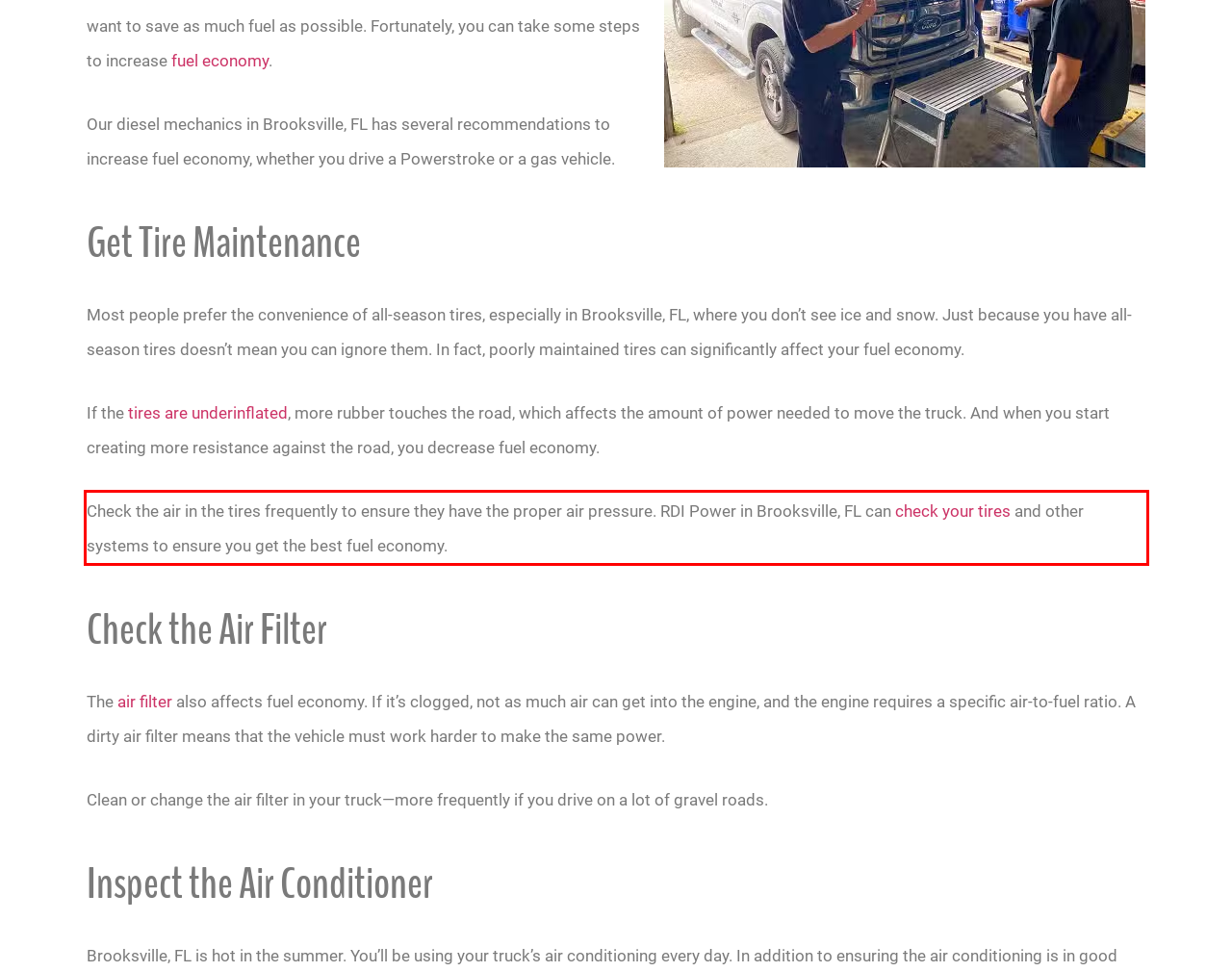Analyze the screenshot of a webpage where a red rectangle is bounding a UI element. Extract and generate the text content within this red bounding box.

Check the air in the tires frequently to ensure they have the proper air pressure. RDI Power in Brooksville, FL can check your tires and other systems to ensure you get the best fuel economy.